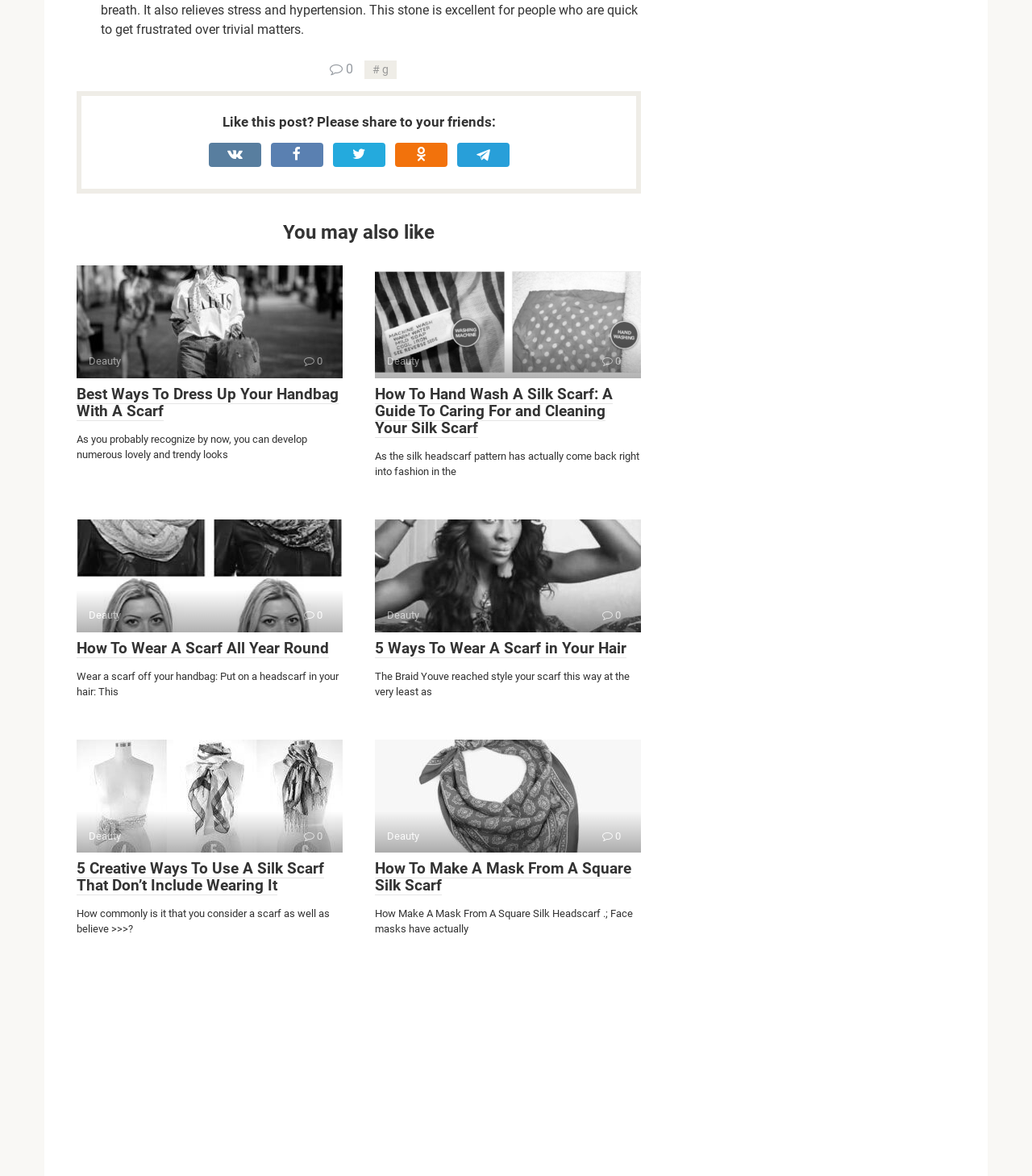Bounding box coordinates are specified in the format (top-left x, top-left y, bottom-right x, bottom-right y). All values are floating point numbers bounded between 0 and 1. Please provide the bounding box coordinate of the region this sentence describes: parent_node: Sign in Sign up

None